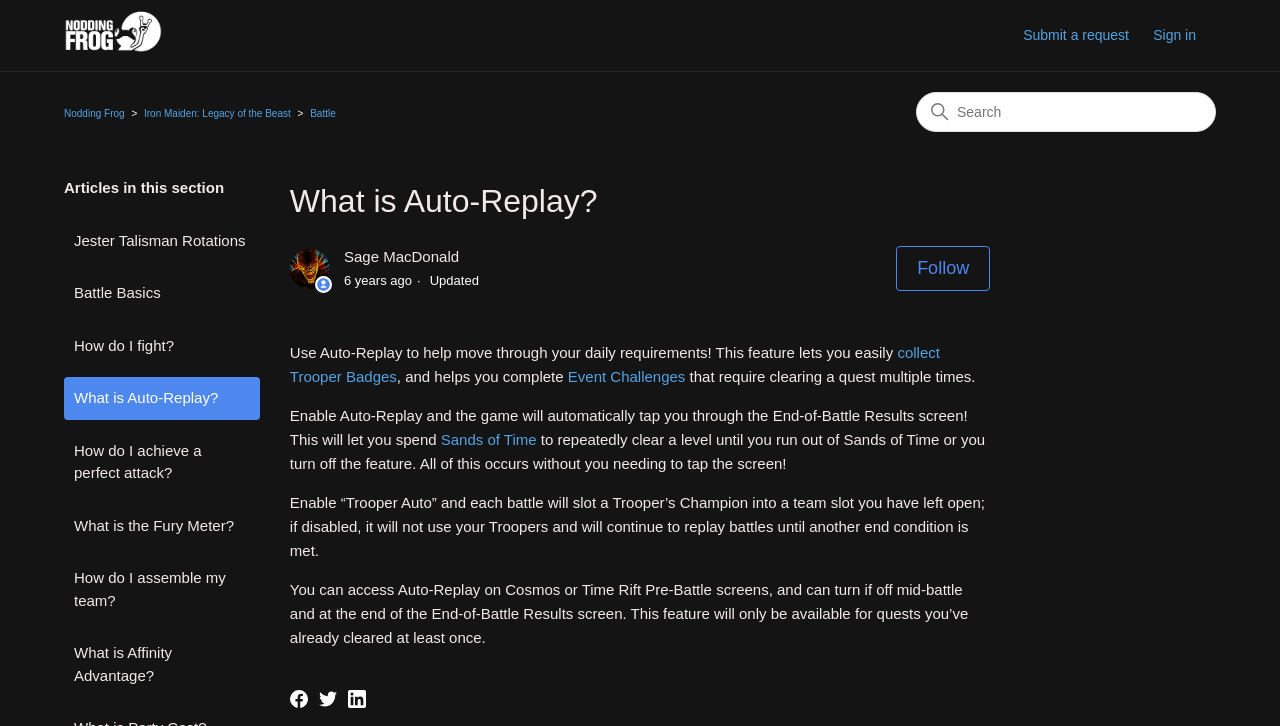Locate the bounding box coordinates of the UI element described by: "Nodding Frog". The bounding box coordinates should consist of four float numbers between 0 and 1, i.e., [left, top, right, bottom].

[0.05, 0.149, 0.097, 0.164]